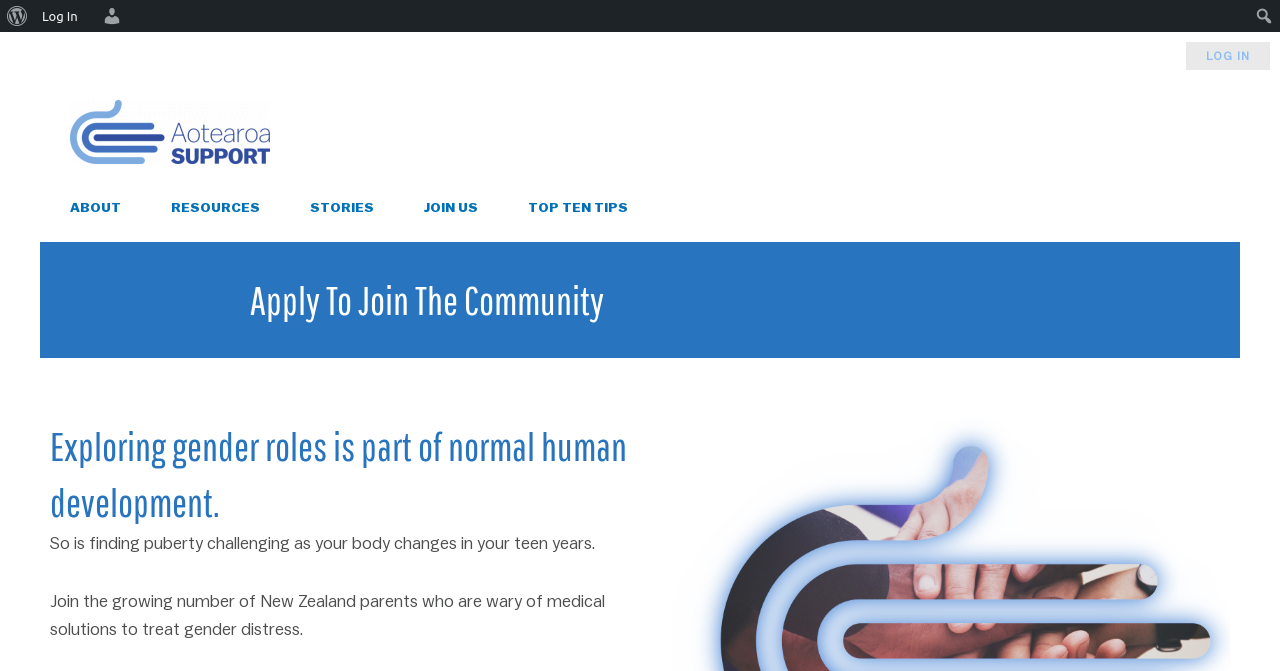Locate the bounding box coordinates of the clickable area to execute the instruction: "read about resources". Provide the coordinates as four float numbers between 0 and 1, represented as [left, top, right, bottom].

[0.134, 0.289, 0.203, 0.331]